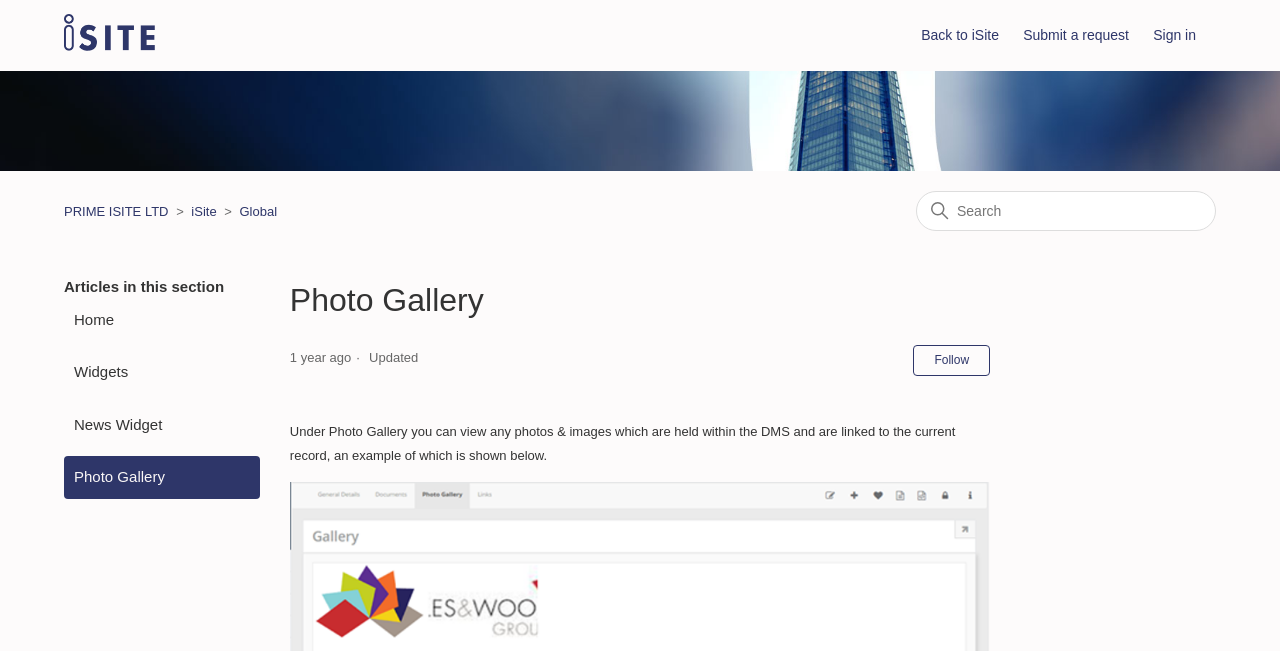Provide a comprehensive caption for the webpage.

The webpage is titled "Photo Gallery – PRIME ISITE LTD" and has a prominent header section at the top. On the top-left corner, there is a link to the "PRIME ISITE LTD Help Centre home page" accompanied by an image. On the top-right corner, there are three links: "Back to iSite", "Submit a request", and a "Sign in" button.

Below the header section, there is a navigation menu with four list items: "PRIME ISITE LTD", "iSite", "Global", and a search bar. The search bar is located on the right side of the navigation menu.

The main content area is divided into two sections. On the left side, there are five links: "Home", "Widgets", "News Widget", "Photo Gallery", and an unnamed link. On the right side, there is a header section with the title "Photo Gallery" and a timestamp "2023-01-04 11:25" with a description "1 year ago". Below the timestamp, there is a static text "Updated" and a button "Follow Article" with a description "Not yet followed by anyone".

Below the header section, there is a paragraph of text that explains the purpose of the Photo Gallery, stating that it displays photos and images linked to the current record, with an example shown below.